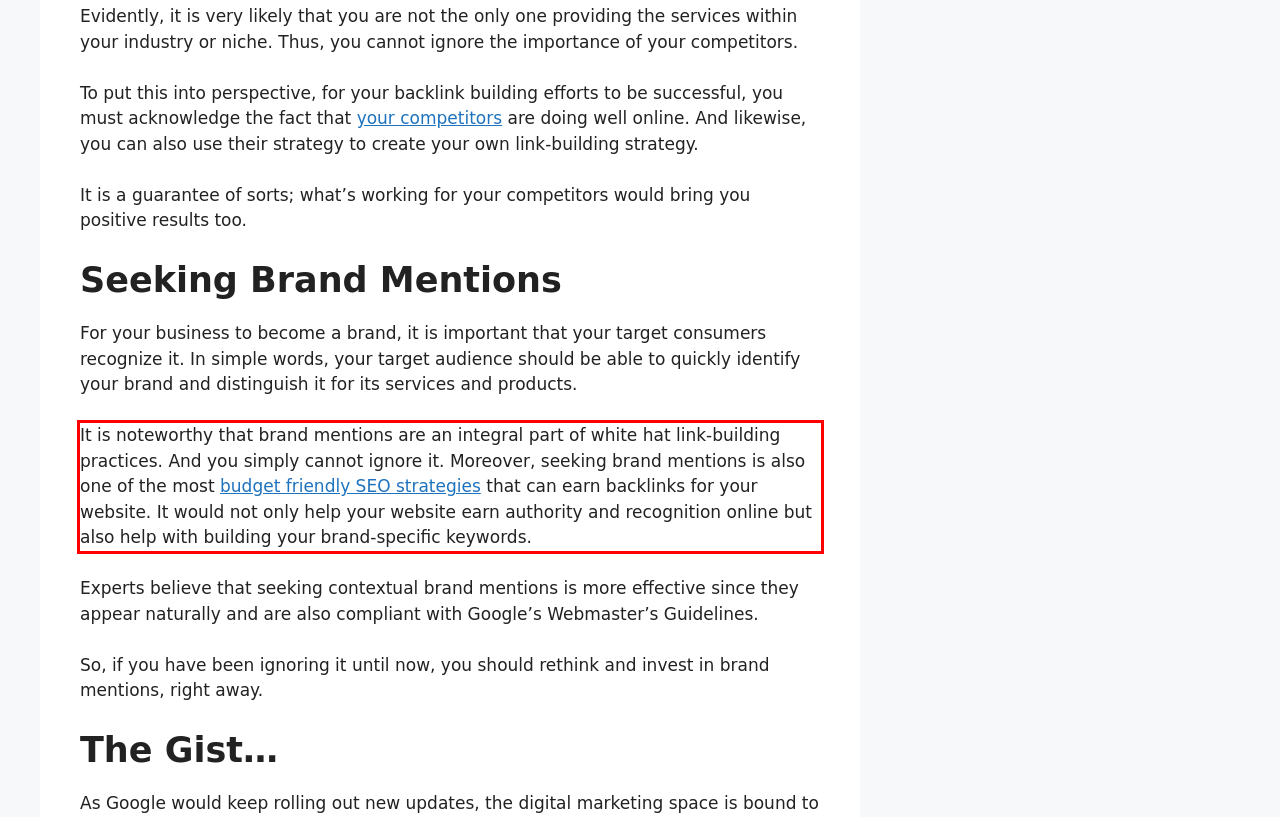Please perform OCR on the UI element surrounded by the red bounding box in the given webpage screenshot and extract its text content.

It is noteworthy that brand mentions are an integral part of white hat link-building practices. And you simply cannot ignore it. Moreover, seeking brand mentions is also one of the most budget friendly SEO strategies that can earn backlinks for your website. It would not only help your website earn authority and recognition online but also help with building your brand-specific keywords.